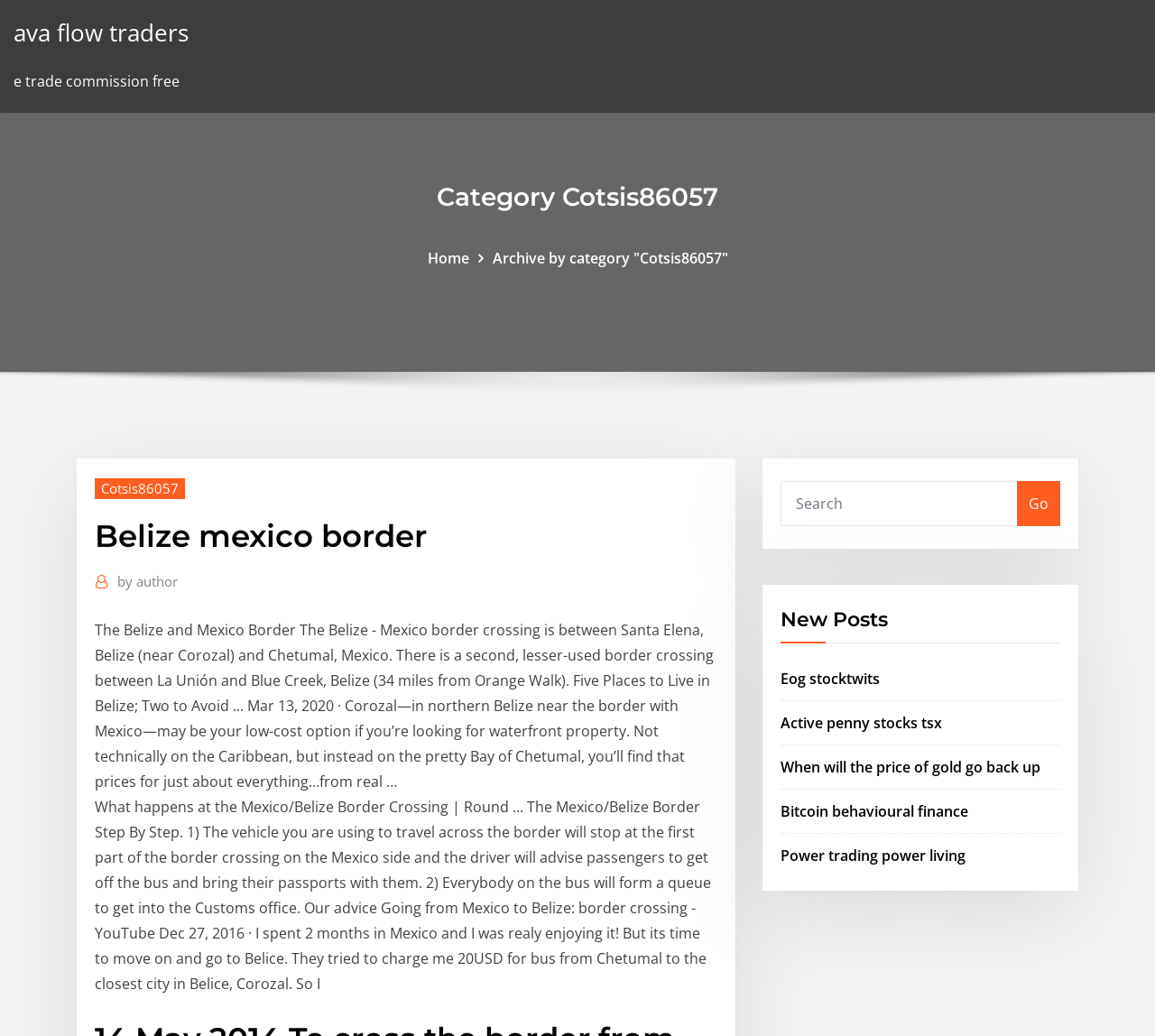Find the bounding box coordinates of the clickable region needed to perform the following instruction: "Read about 'Category Cotsis86057'". The coordinates should be provided as four float numbers between 0 and 1, i.e., [left, top, right, bottom].

[0.066, 0.174, 0.934, 0.206]